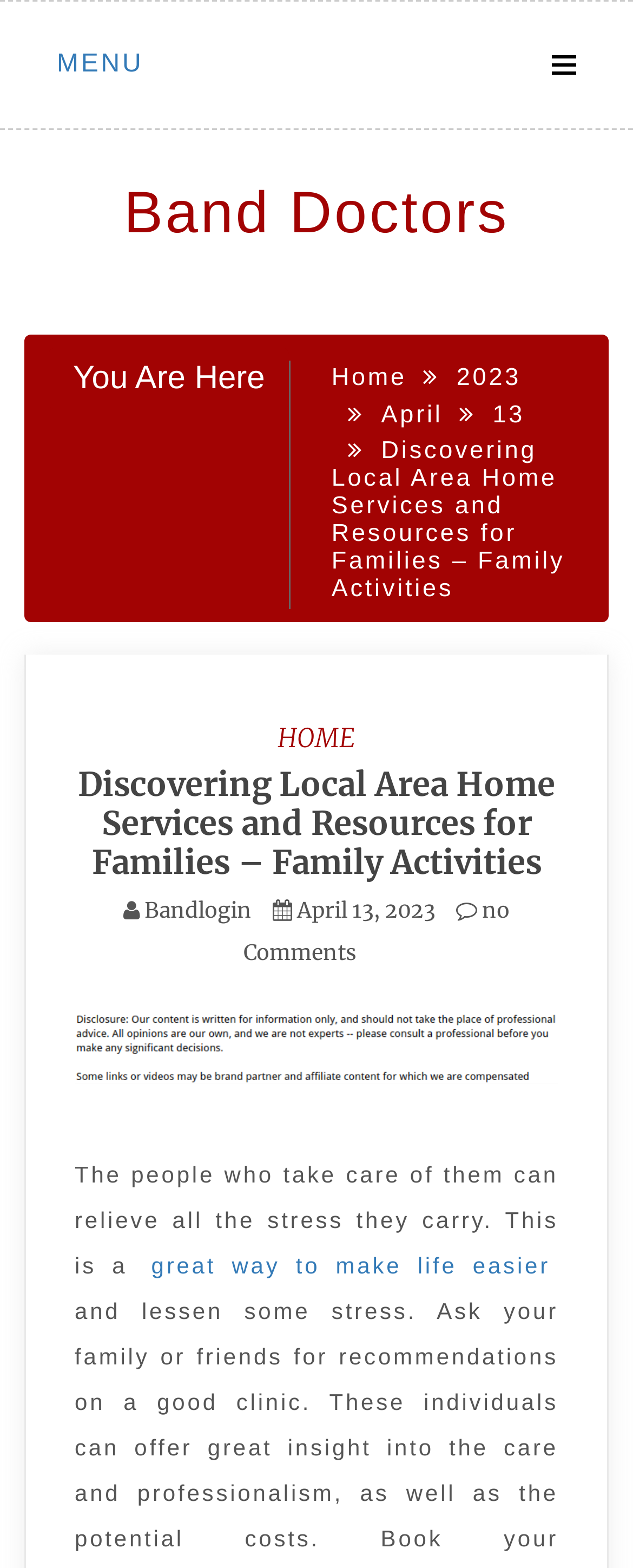Find the bounding box coordinates of the clickable element required to execute the following instruction: "Click the link to make life easier". Provide the coordinates as four float numbers between 0 and 1, i.e., [left, top, right, bottom].

[0.226, 0.793, 0.882, 0.82]